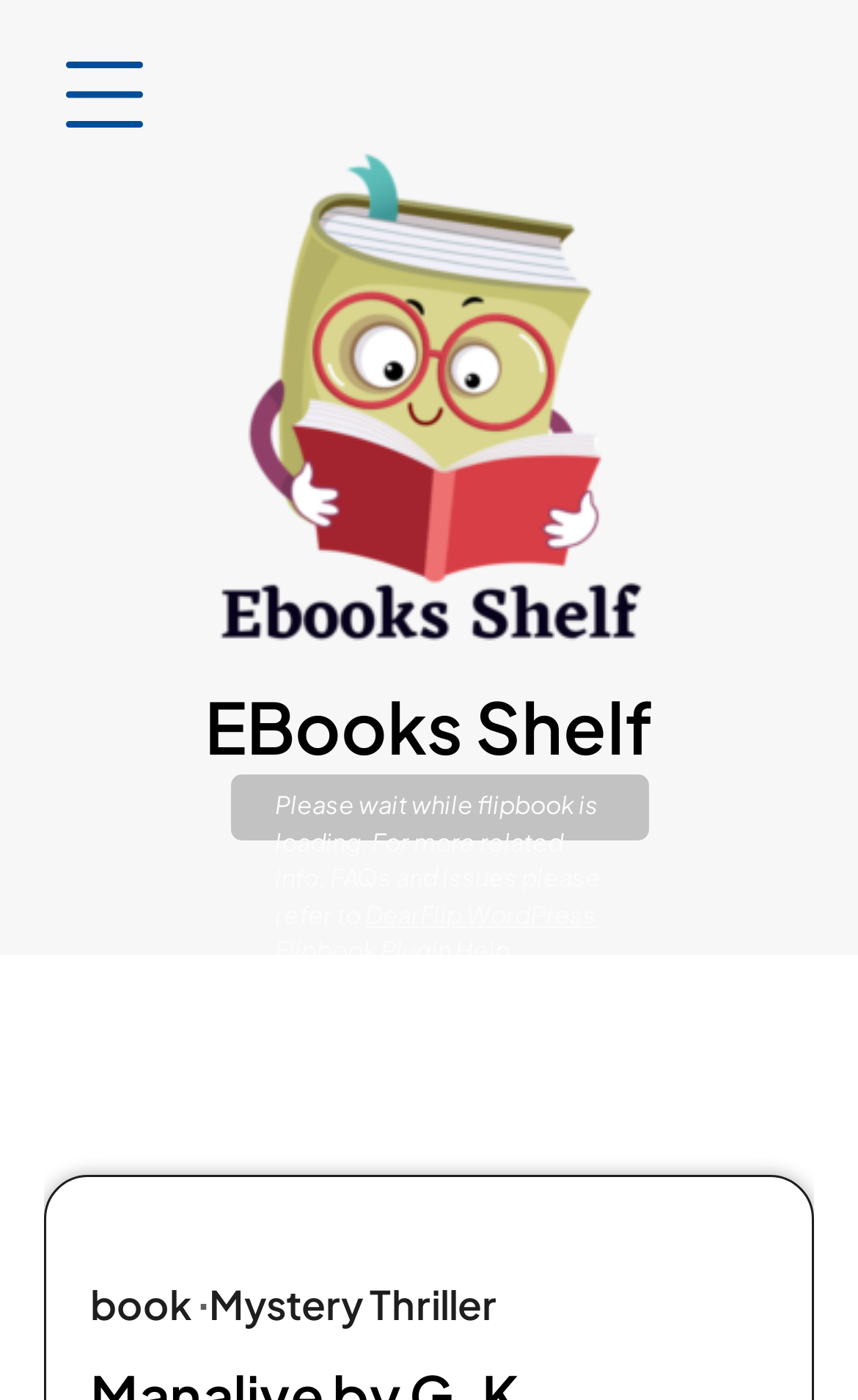Provide a single word or phrase answer to the question: 
What is the name of the book?

Manalive